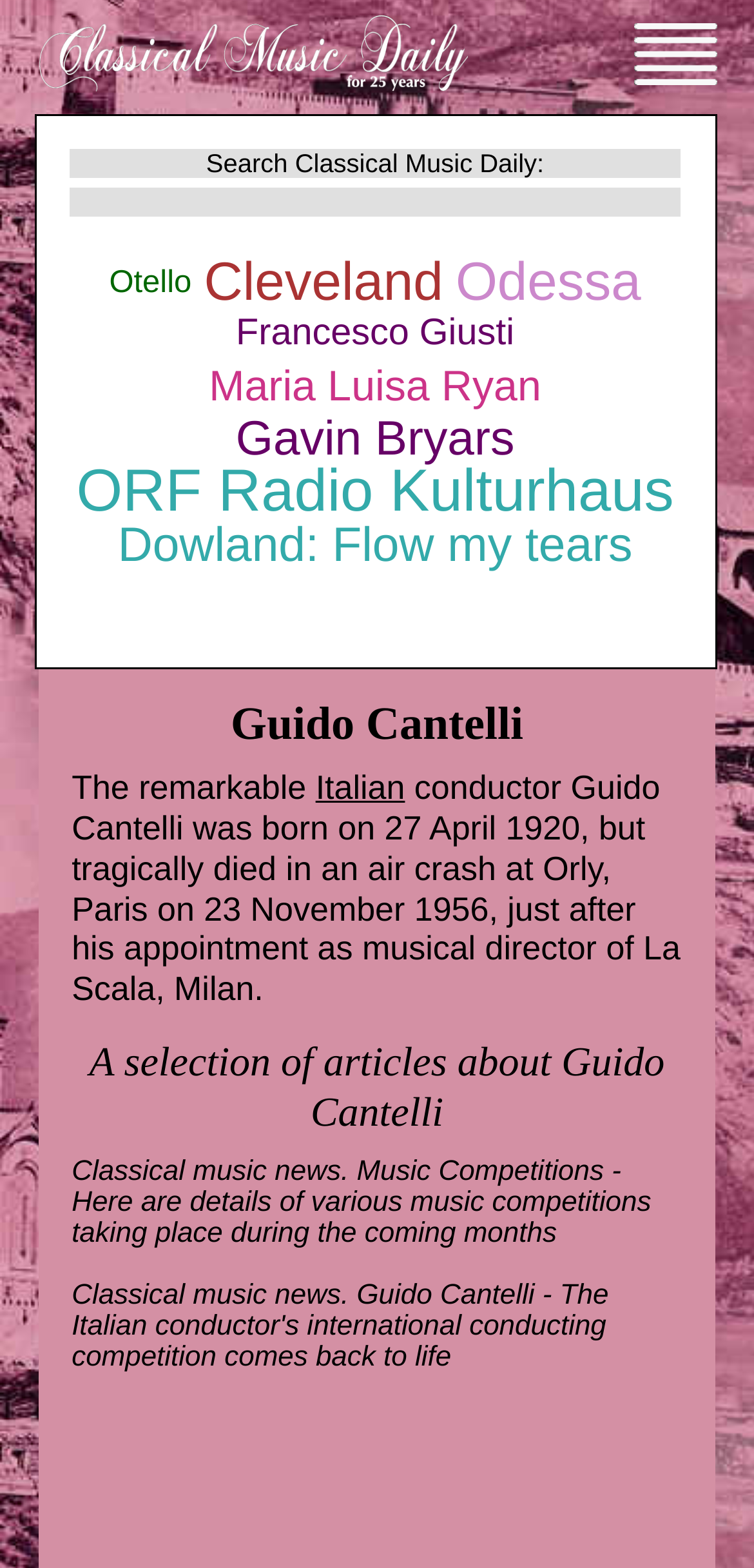Is there a search function on the webpage?
Please use the image to provide a one-word or short phrase answer.

Yes